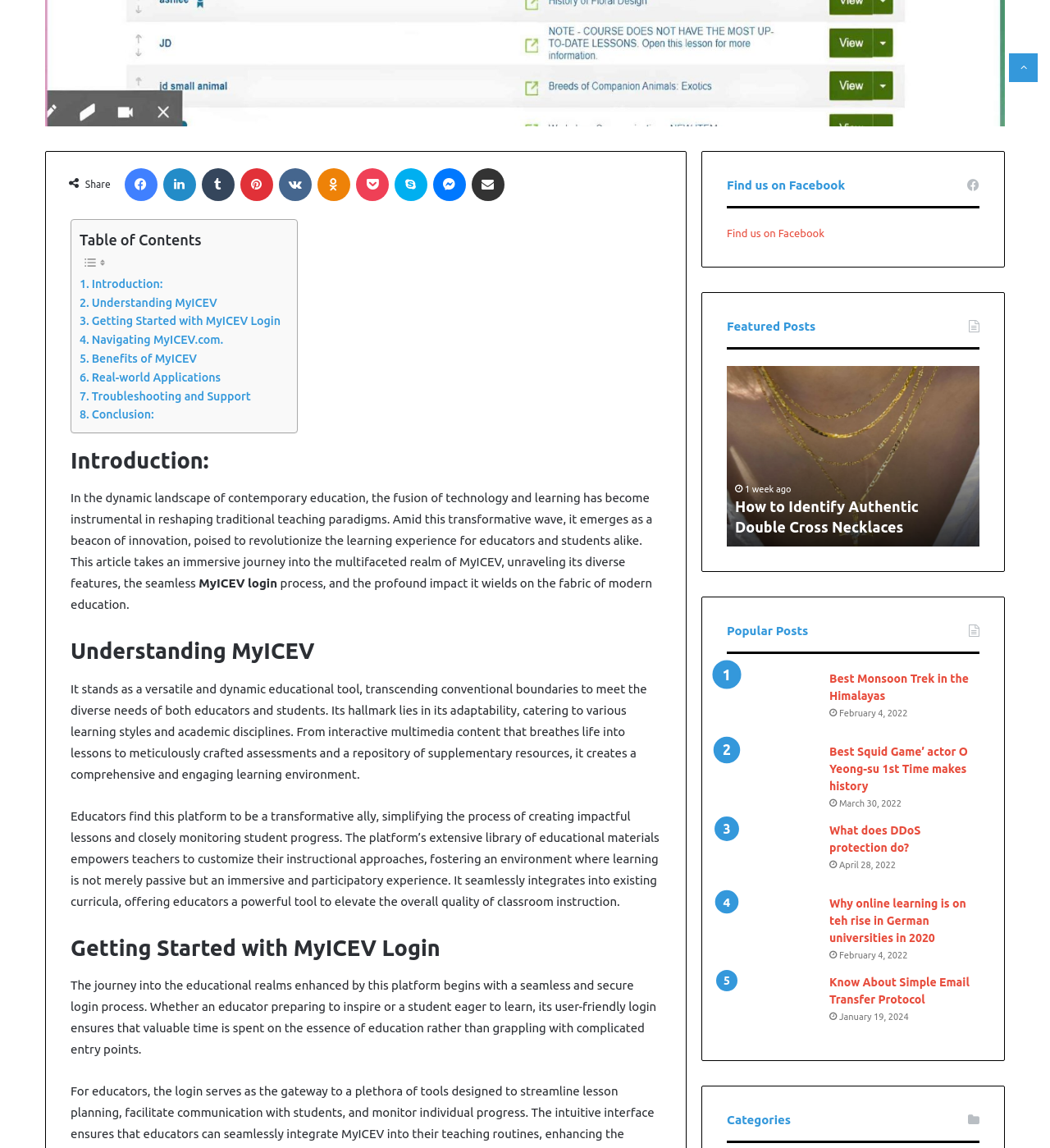What is the purpose of MyICEV?
We need a detailed and exhaustive answer to the question. Please elaborate.

Based on the webpage content, MyICEV is described as a versatile and dynamic educational tool that transcends conventional boundaries to meet the diverse needs of both educators and students. It provides interactive multimedia content, assessments, and supplementary resources to create a comprehensive and engaging learning environment.